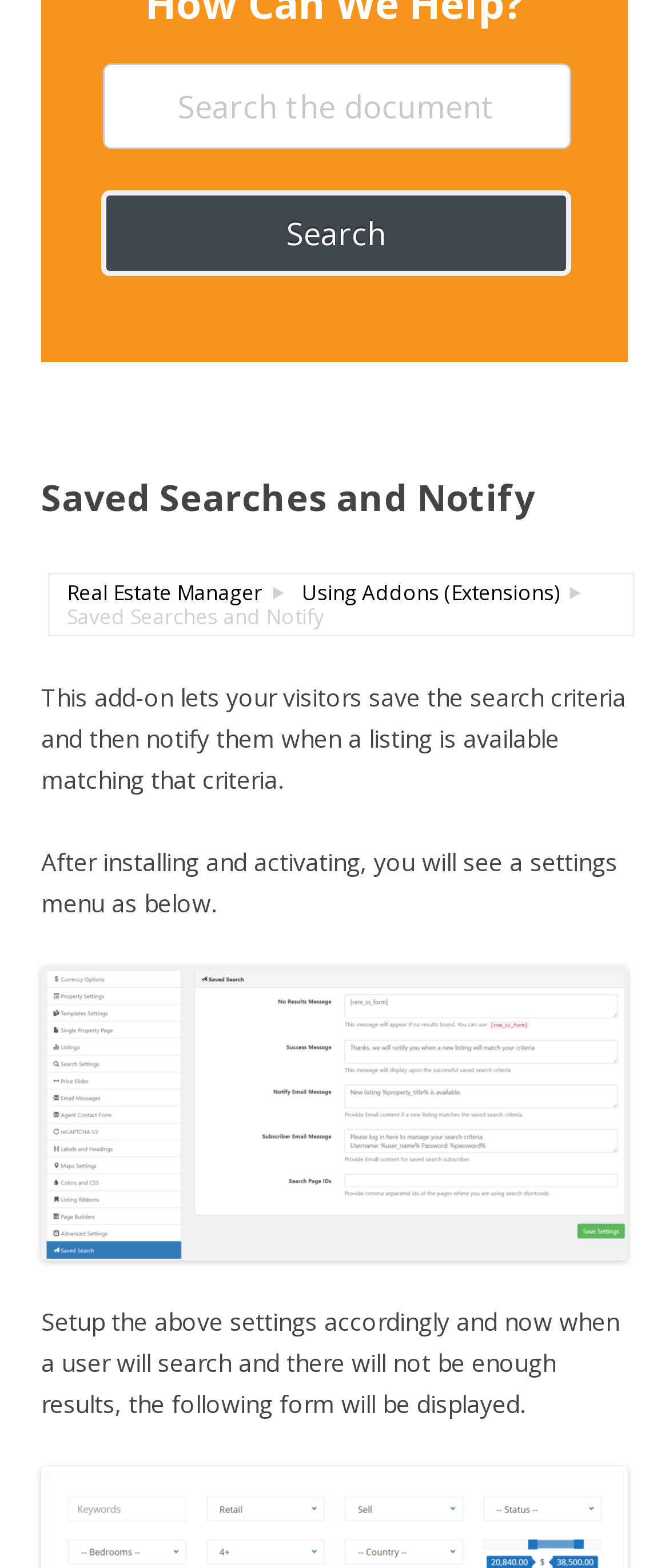Bounding box coordinates should be in the format (top-left x, top-left y, bottom-right x, bottom-right y) and all values should be floating point numbers between 0 and 1. Determine the bounding box coordinate for the UI element described as: Using Addons (Extensions)

[0.451, 0.368, 0.836, 0.387]